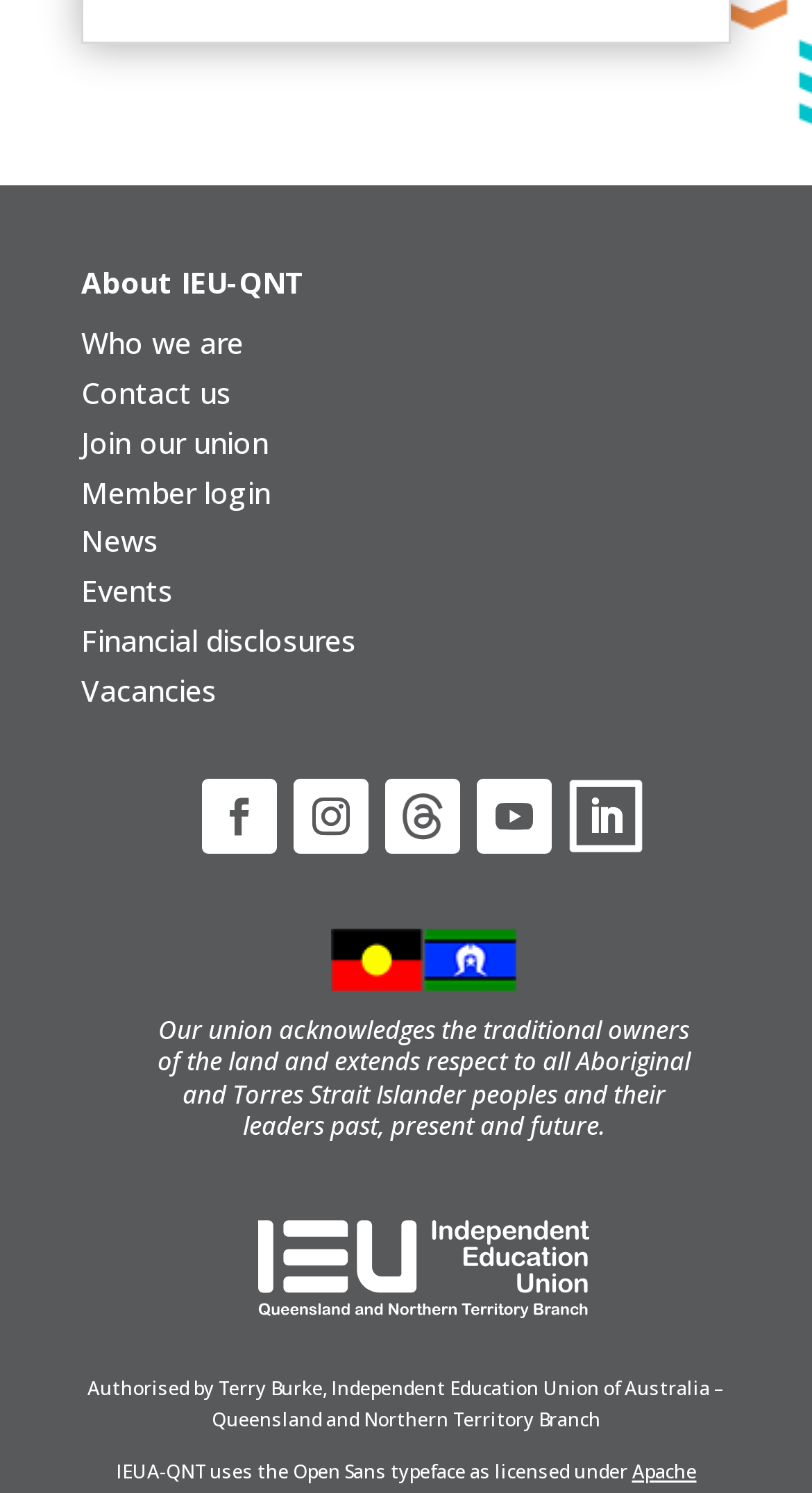Use one word or a short phrase to answer the question provided: 
What is the typeface used by IEUA-QNT?

Open Sans